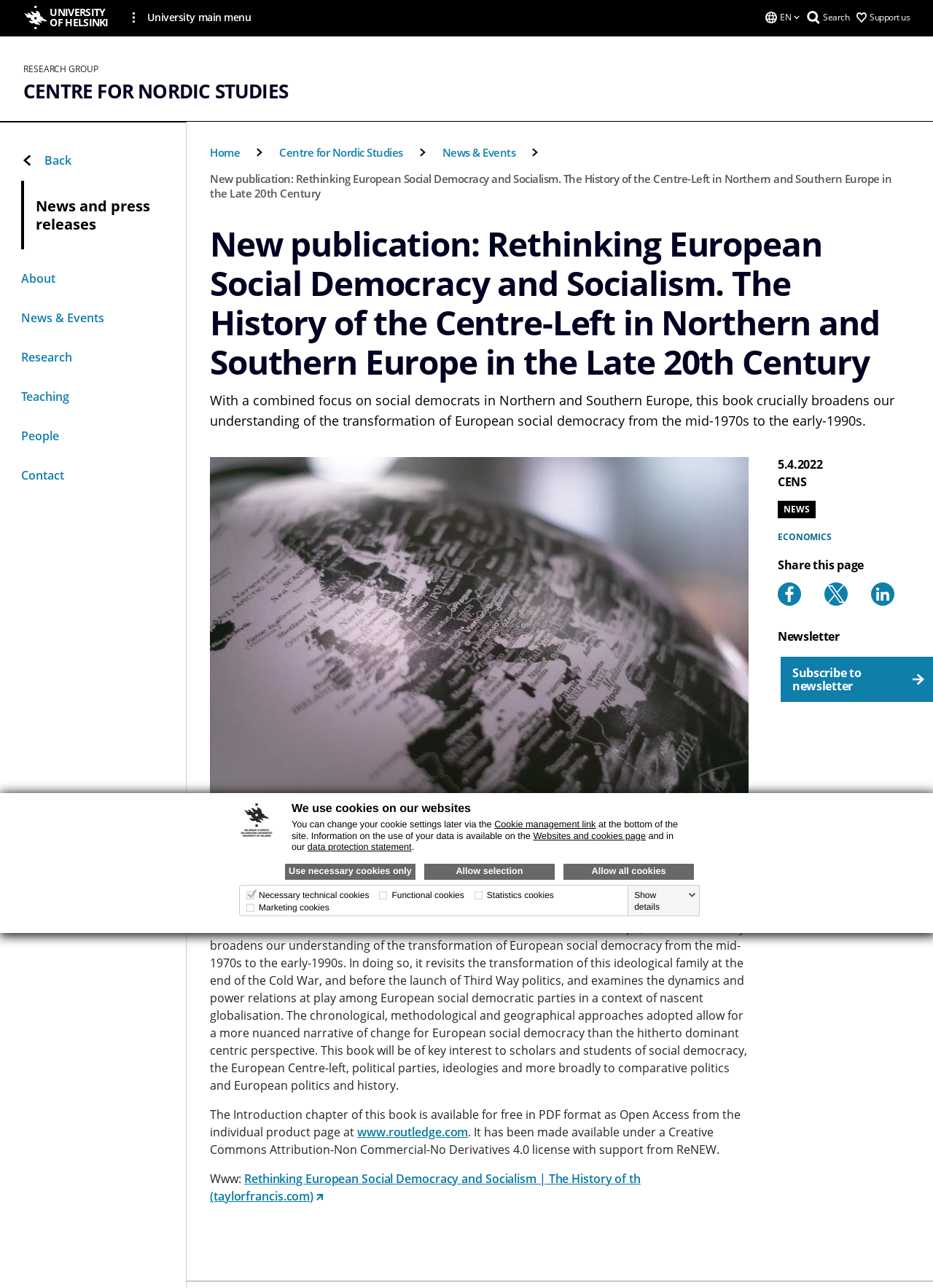Provide a brief response to the question below using one word or phrase:
What is the name of the research group?

Centre for Nordic Studies